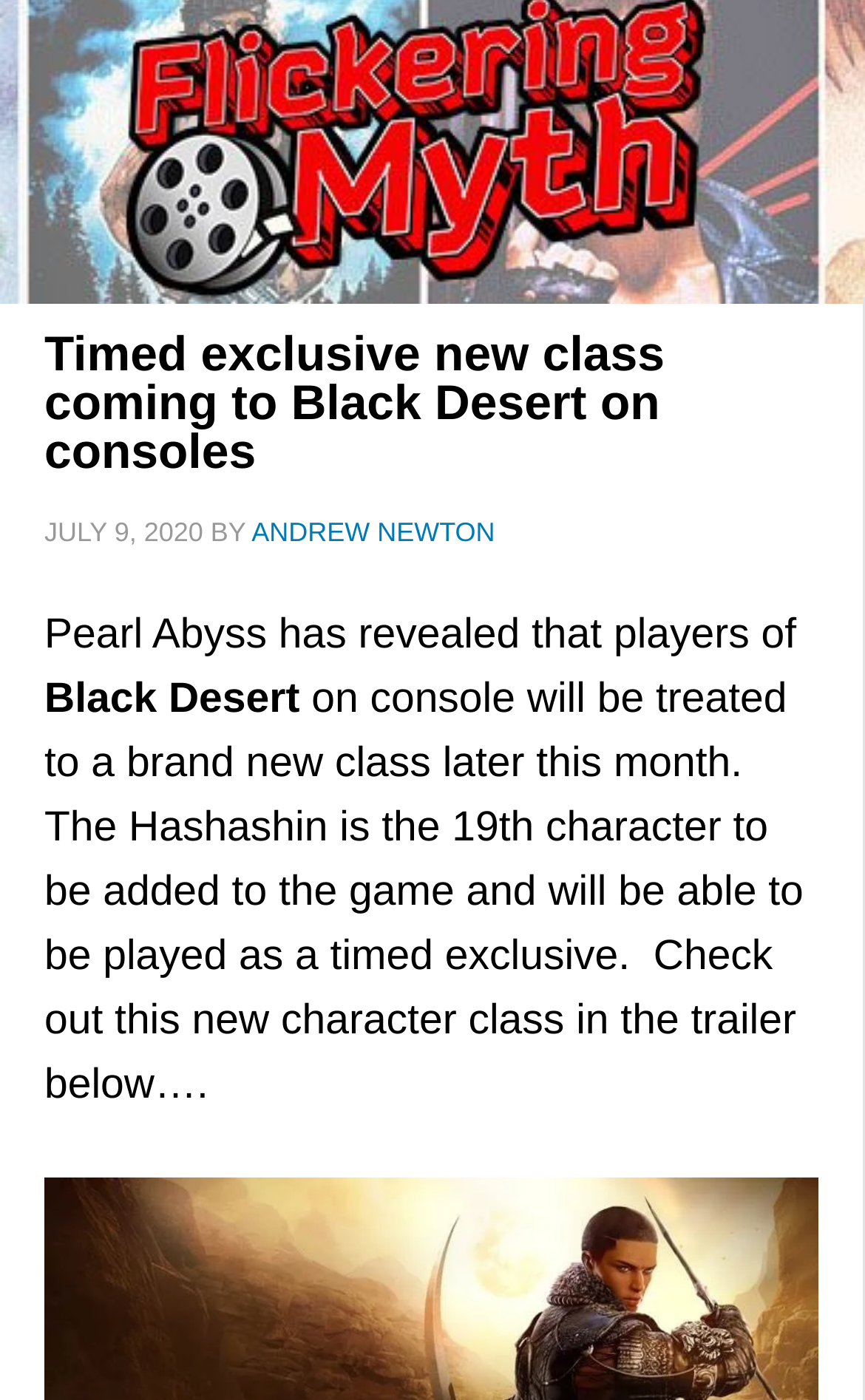Determine the bounding box for the UI element that matches this description: "Andrew Newton".

[0.291, 0.369, 0.572, 0.391]